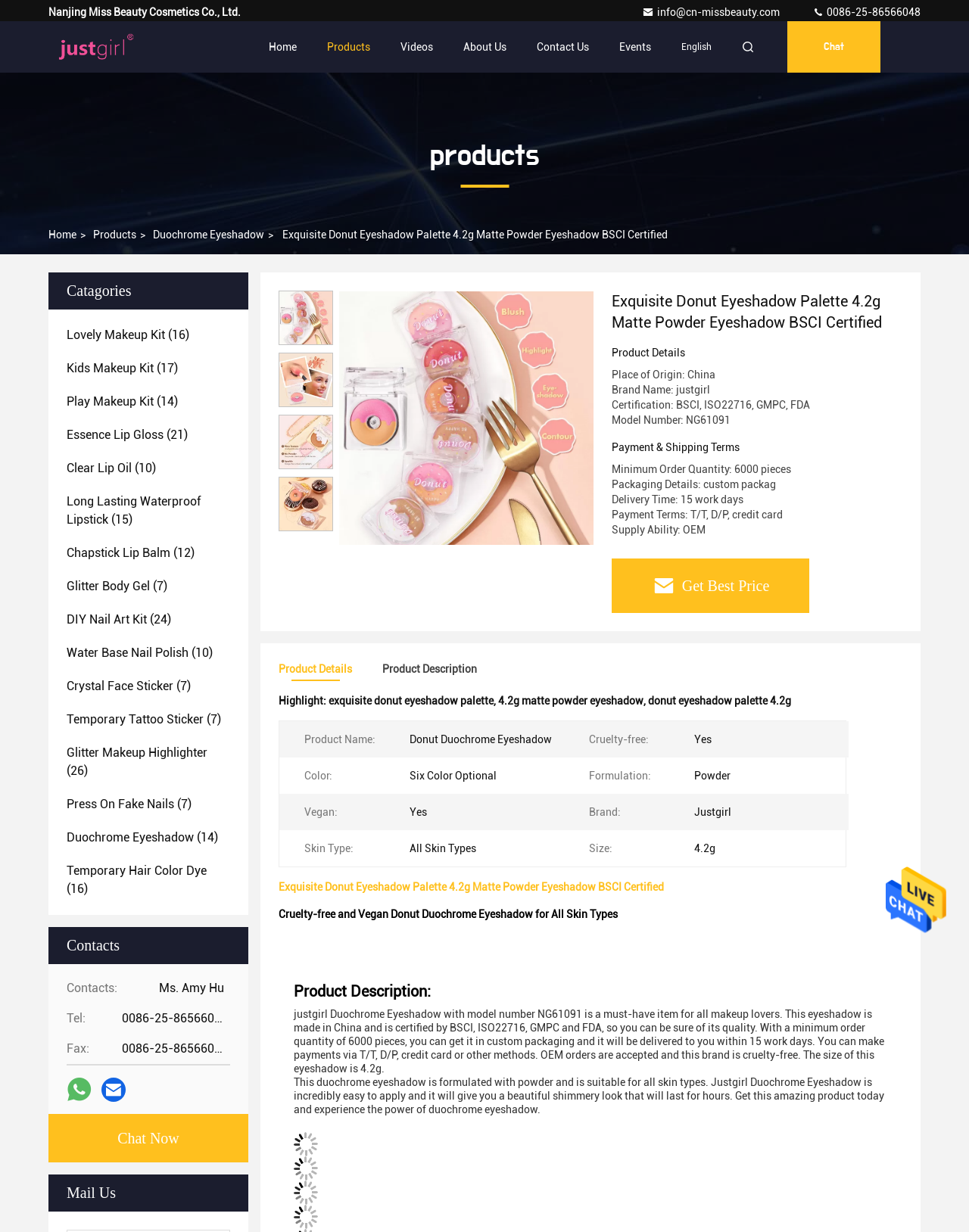Respond to the following question using a concise word or phrase: 
What is the certification of the product?

BSCI, ISO22716, GMPC, FDA